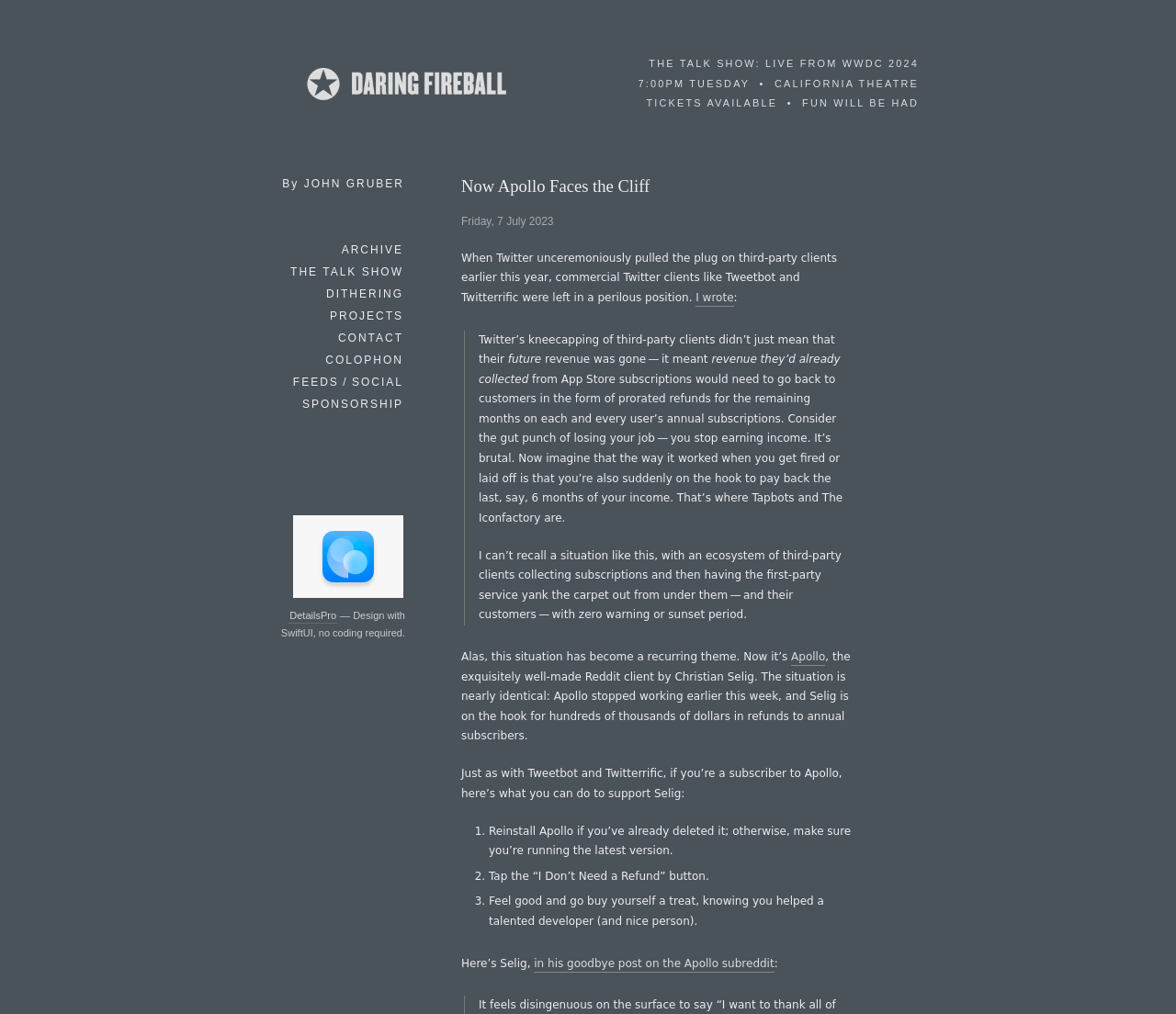Identify the bounding box coordinates for the UI element mentioned here: "Colophon". Provide the coordinates as four float values between 0 and 1, i.e., [left, top, right, bottom].

[0.276, 0.345, 0.344, 0.365]